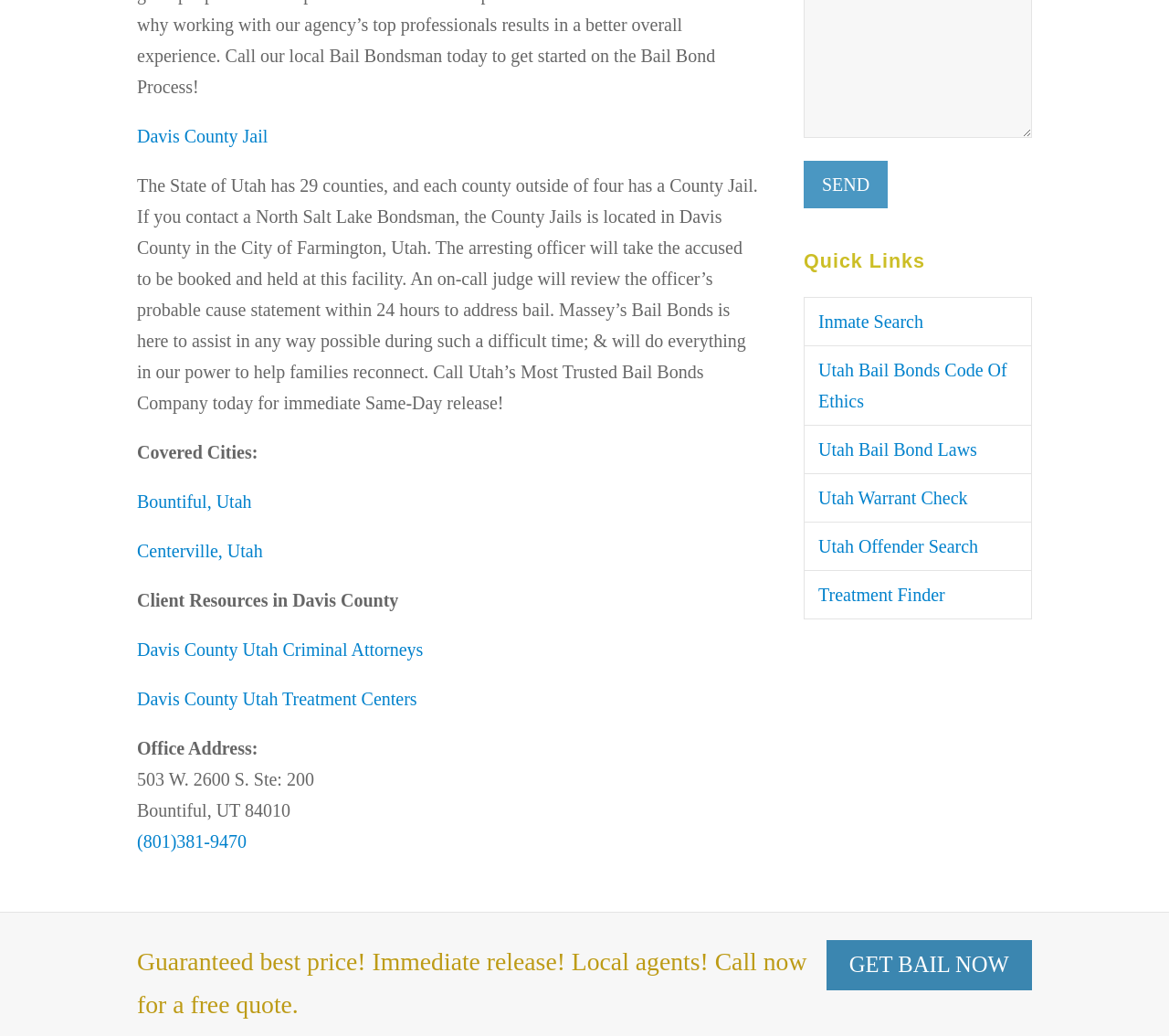What is the phone number of the office?
Please provide a comprehensive answer based on the contents of the image.

The phone number of the office is (801)381-9470, which is mentioned in the link element with ID 287.